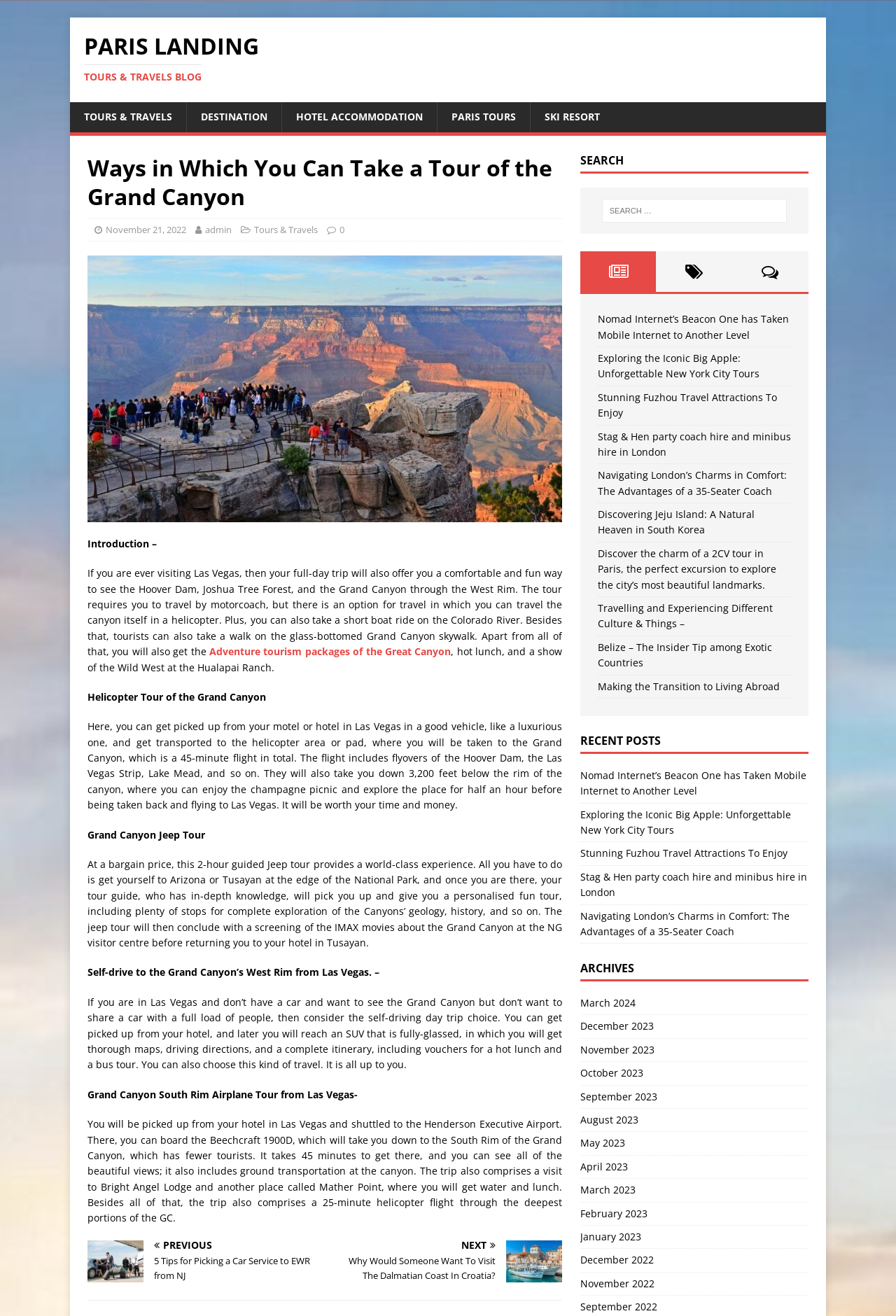Using the image as a reference, answer the following question in as much detail as possible:
What is the purpose of the search box on the webpage?

The search box is likely intended for users to search for travel-related topics, such as destinations, tour packages, or travel tips, based on the context of the webpage.